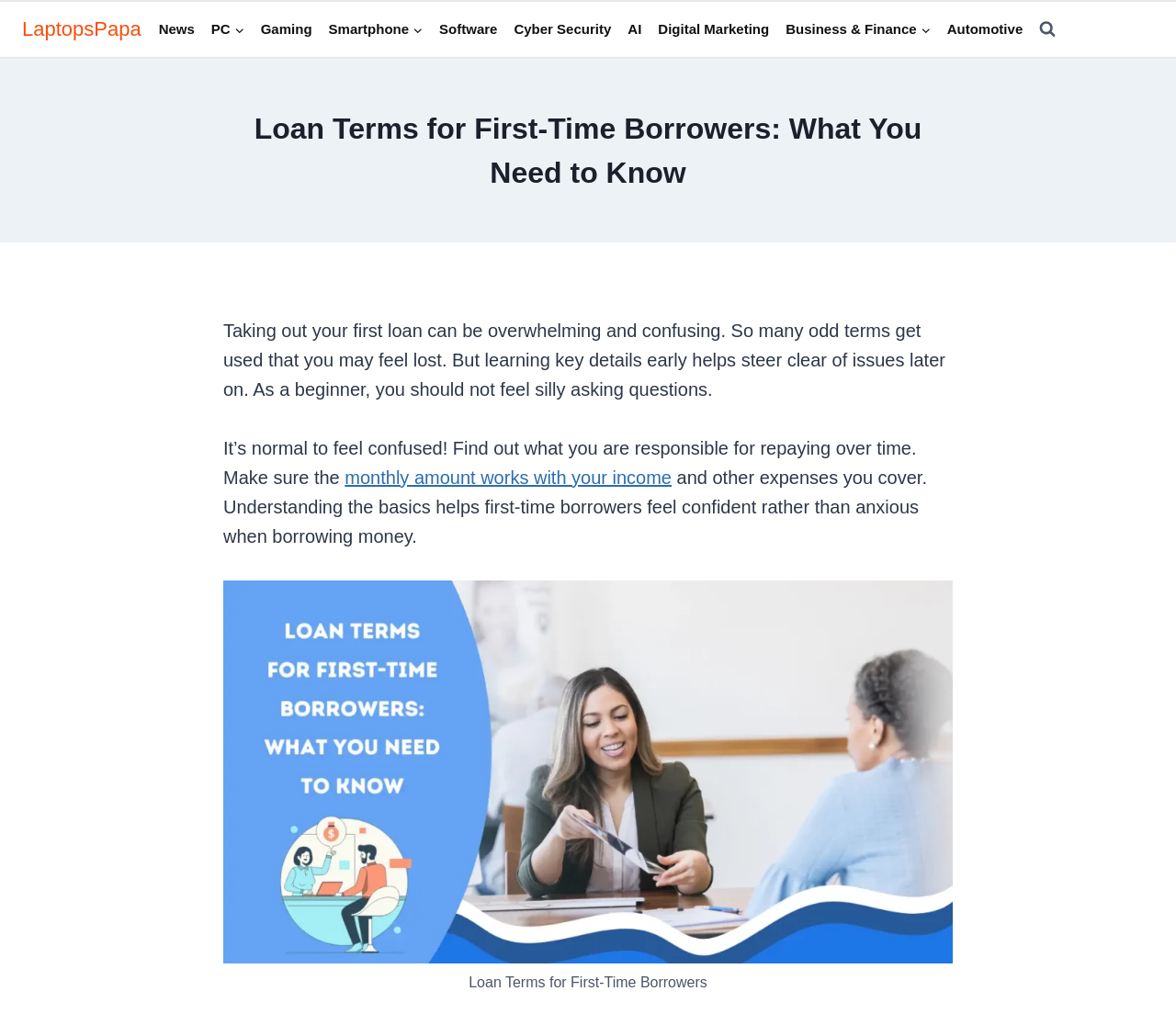Provide the bounding box for the UI element matching this description: "Business & FinanceExpand".

[0.661, 0.01, 0.798, 0.047]